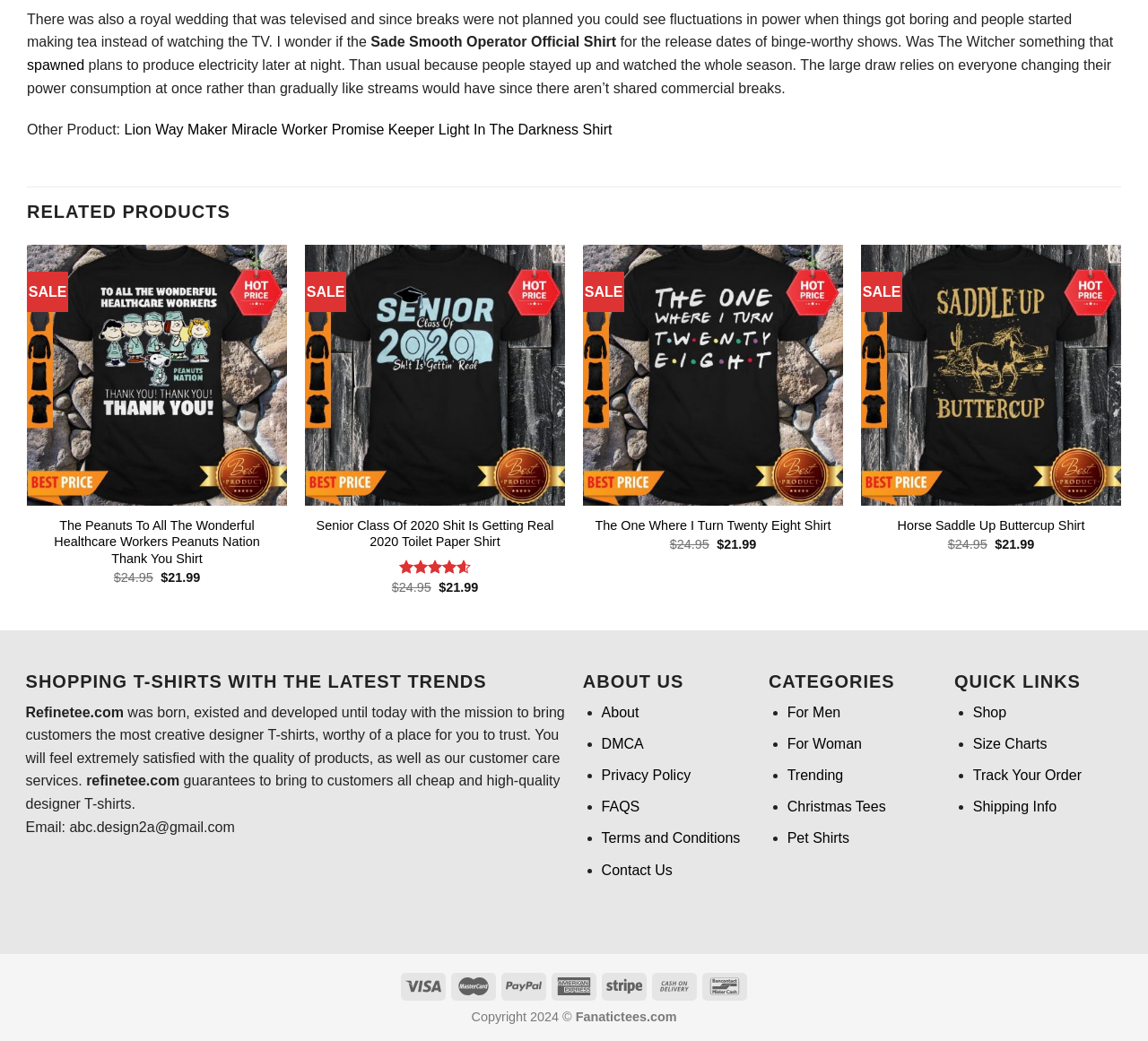Please locate the bounding box coordinates of the element that should be clicked to achieve the given instruction: "Explore 'For Men' category".

[0.686, 0.677, 0.732, 0.691]